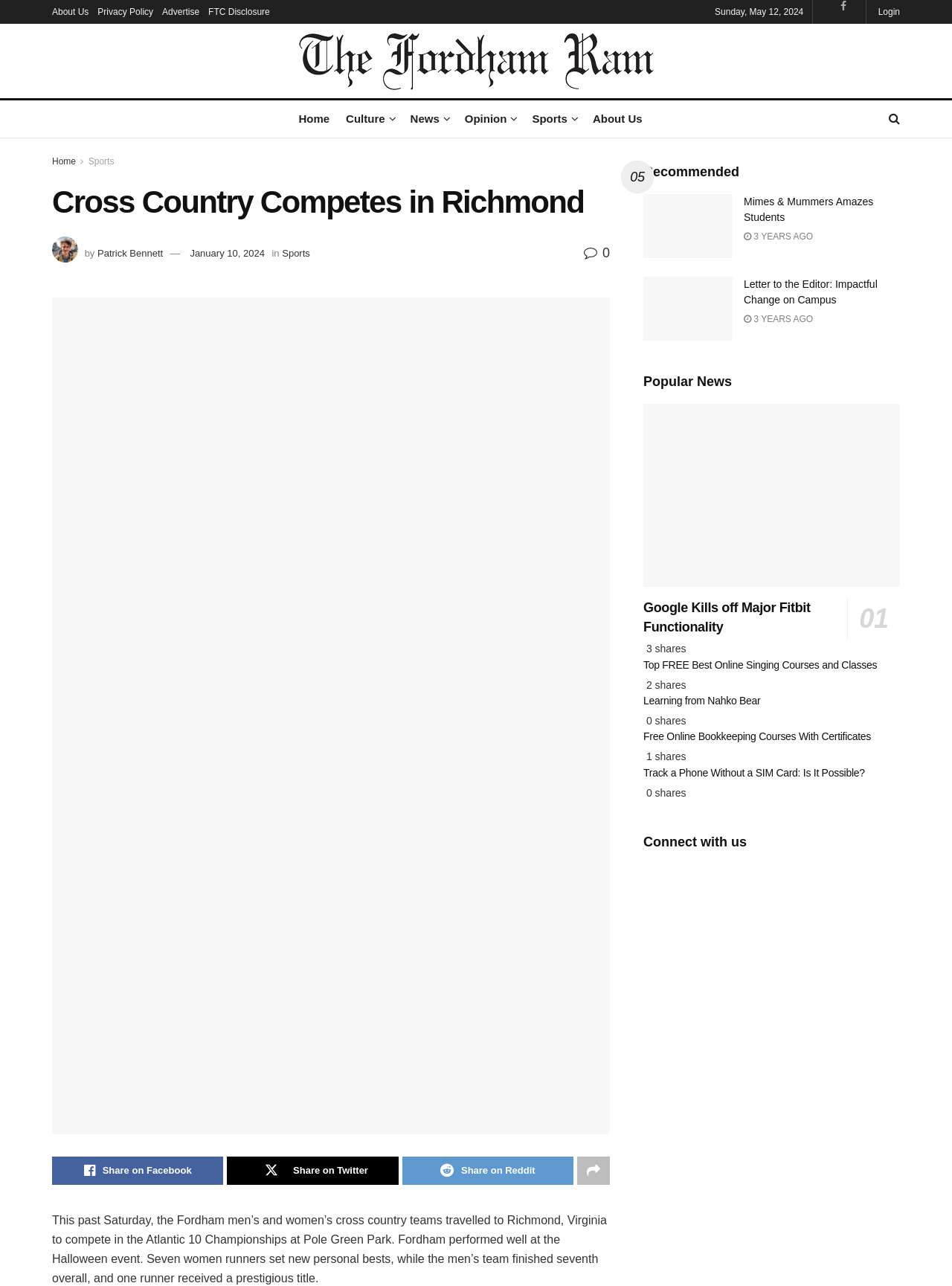Please specify the bounding box coordinates of the area that should be clicked to accomplish the following instruction: "View the recommended article 'Mimes & Mummers Amazes Students'". The coordinates should consist of four float numbers between 0 and 1, i.e., [left, top, right, bottom].

[0.676, 0.151, 0.77, 0.201]